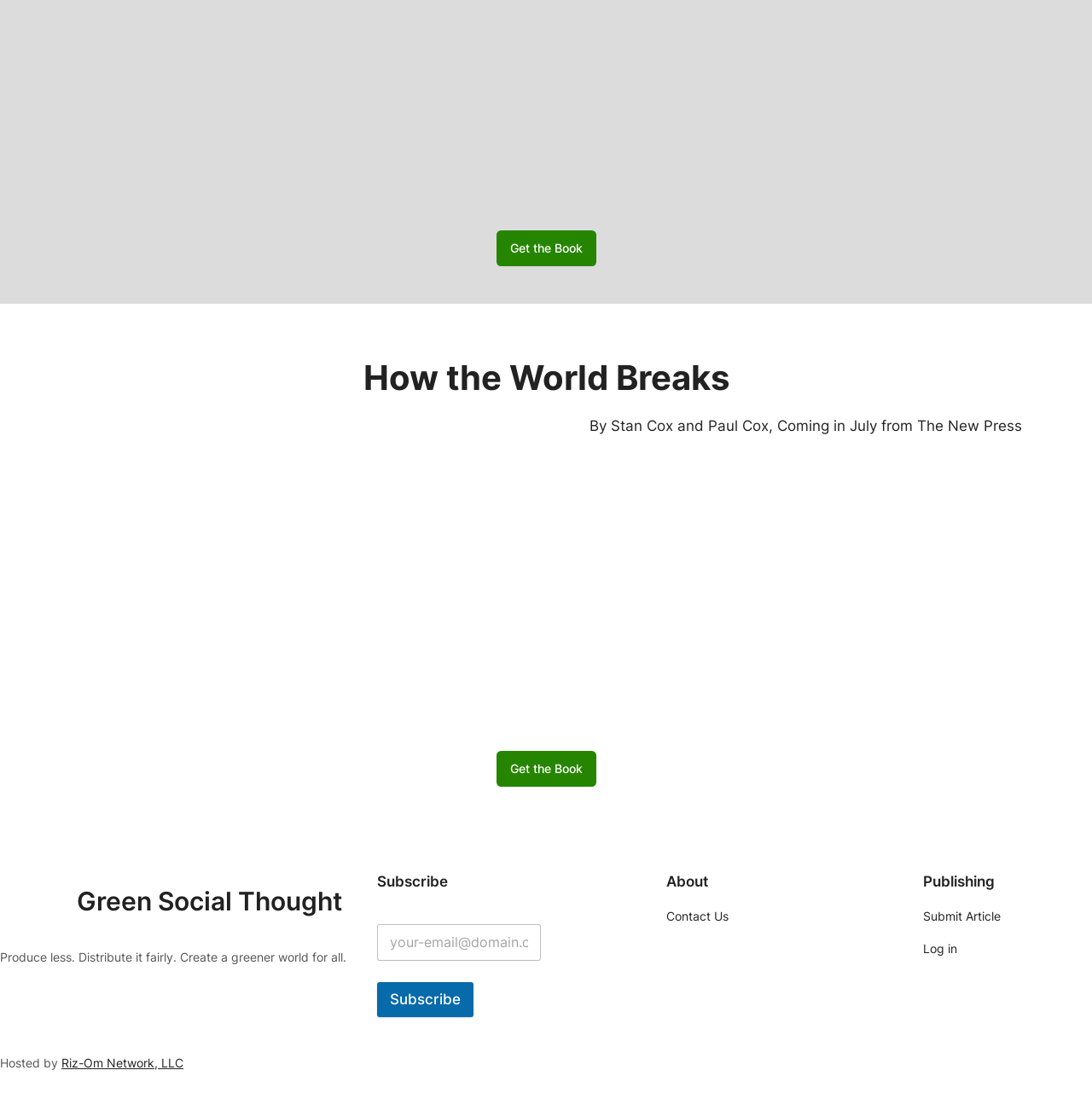Can you give a detailed response to the following question using the information from the image? What is the theme of the website?

The theme of the website can be inferred from the image element with bounding box coordinates [0.0, 0.79, 0.055, 0.843] and the static text element with bounding box coordinates [0.0, 0.859, 0.317, 0.872], which both relate to 'Green Social Thought'.